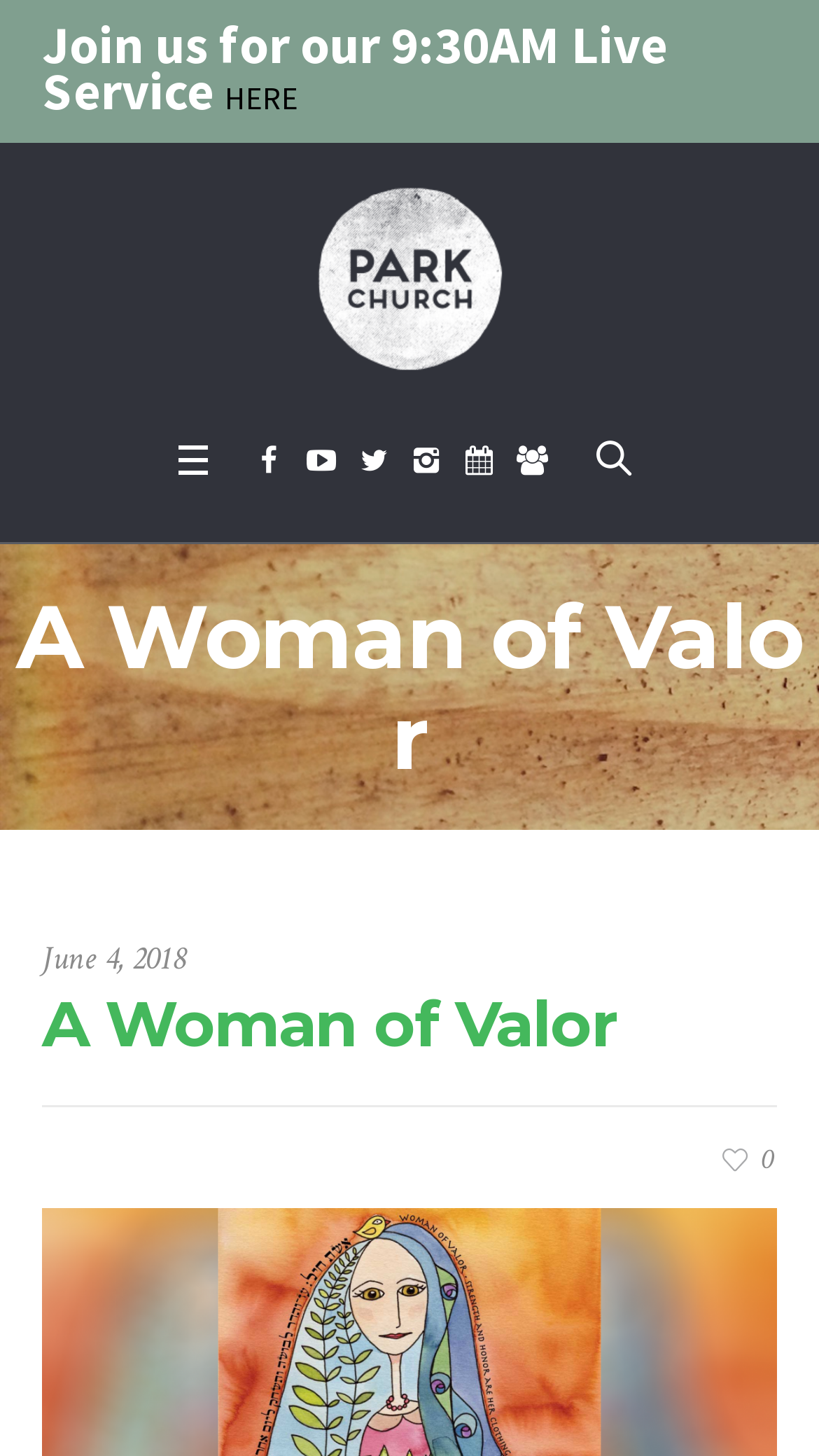Find the bounding box coordinates of the clickable element required to execute the following instruction: "Visit Park Church website". Provide the coordinates as four float numbers between 0 and 1, i.e., [left, top, right, bottom].

[0.385, 0.127, 0.615, 0.257]